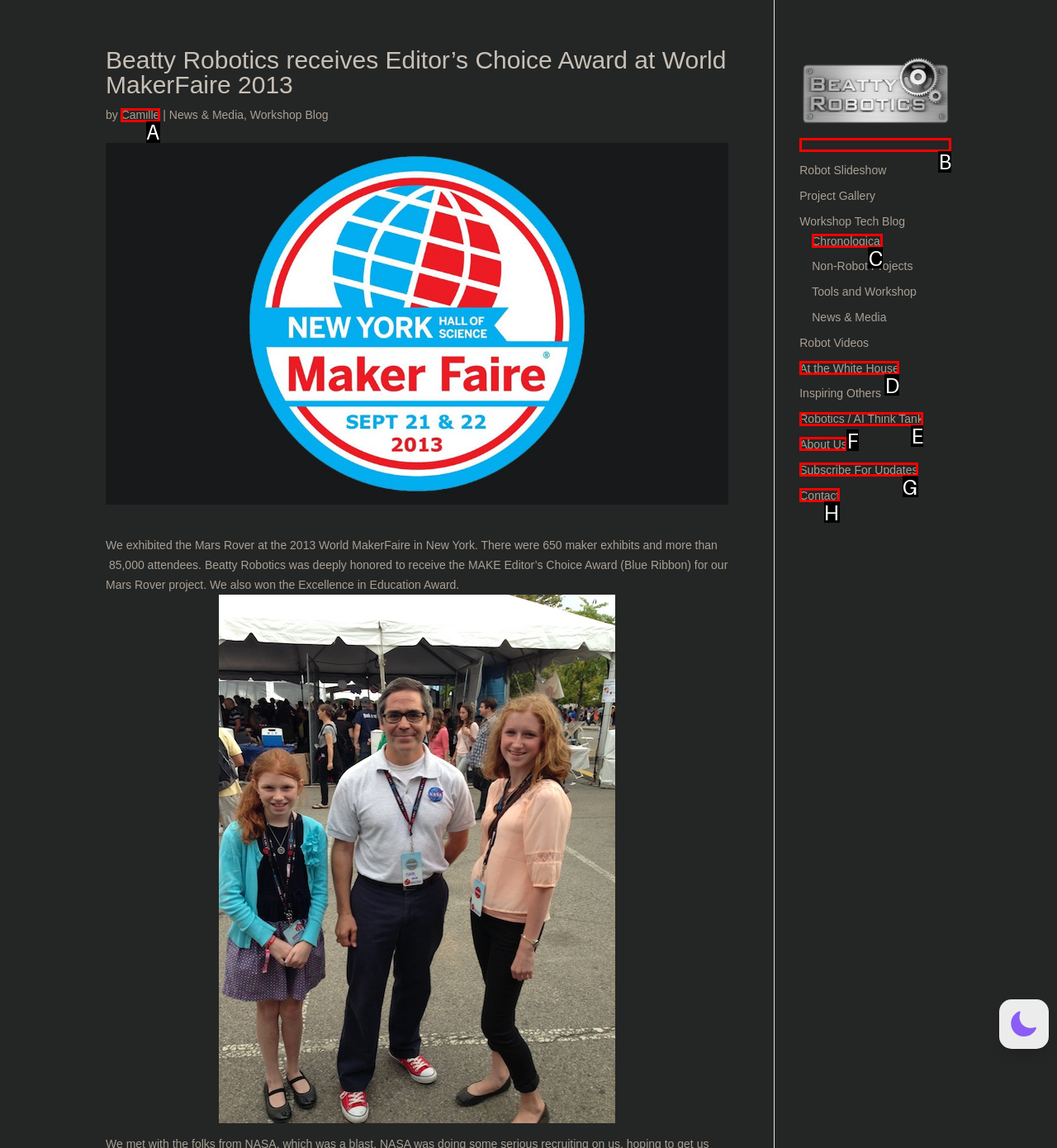Choose the HTML element that best fits the description: Contact. Answer with the option's letter directly.

H